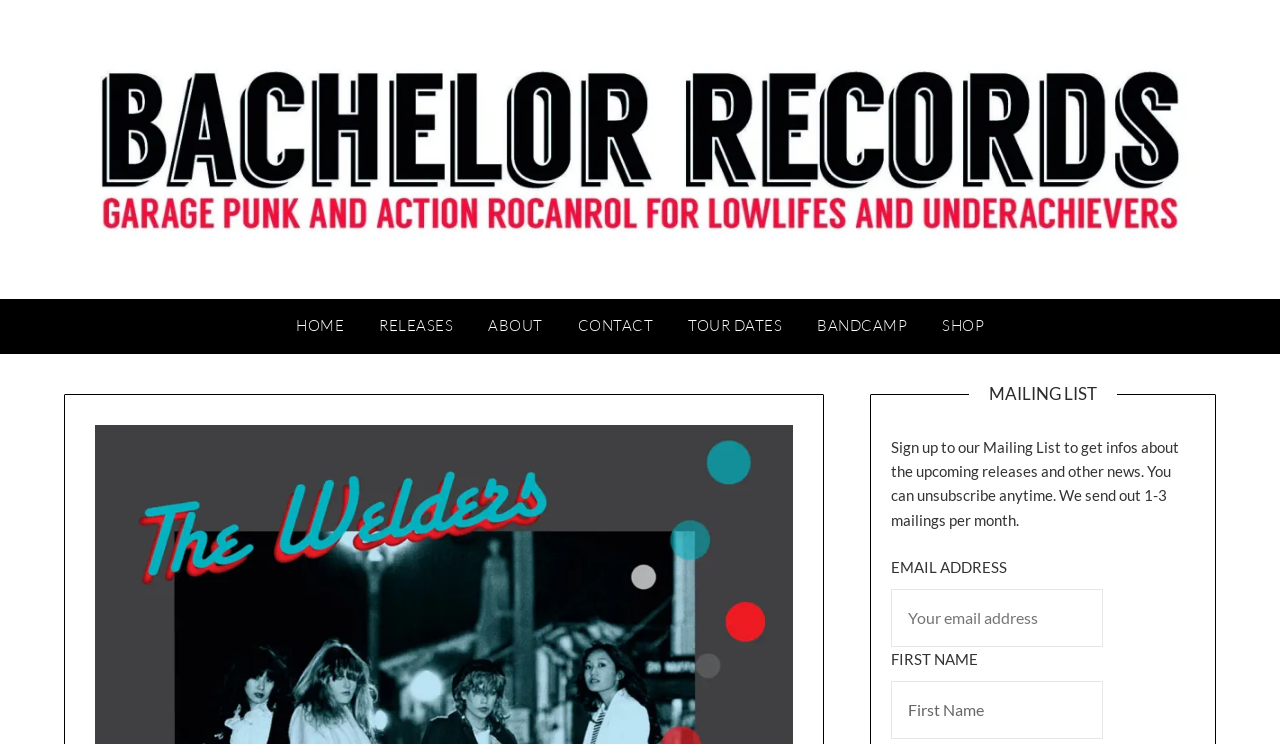Could you indicate the bounding box coordinates of the region to click in order to complete this instruction: "enter email address".

[0.696, 0.792, 0.862, 0.87]